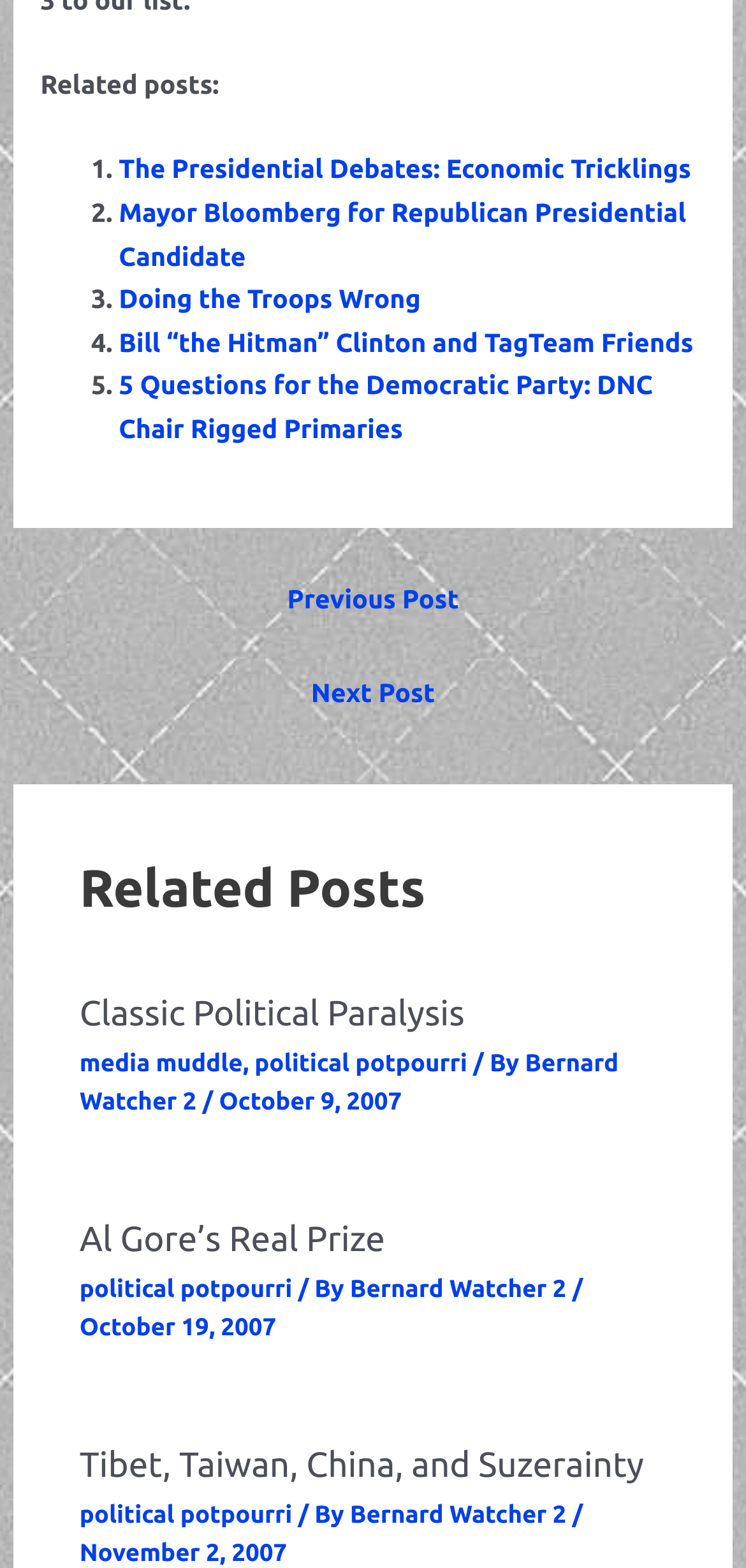What is the navigation option below the related posts?
Provide an in-depth answer to the question, covering all aspects.

Below the related posts, there is a navigation section labeled as 'Post navigation' which contains links to 'Previous Post' and 'Next Post'.